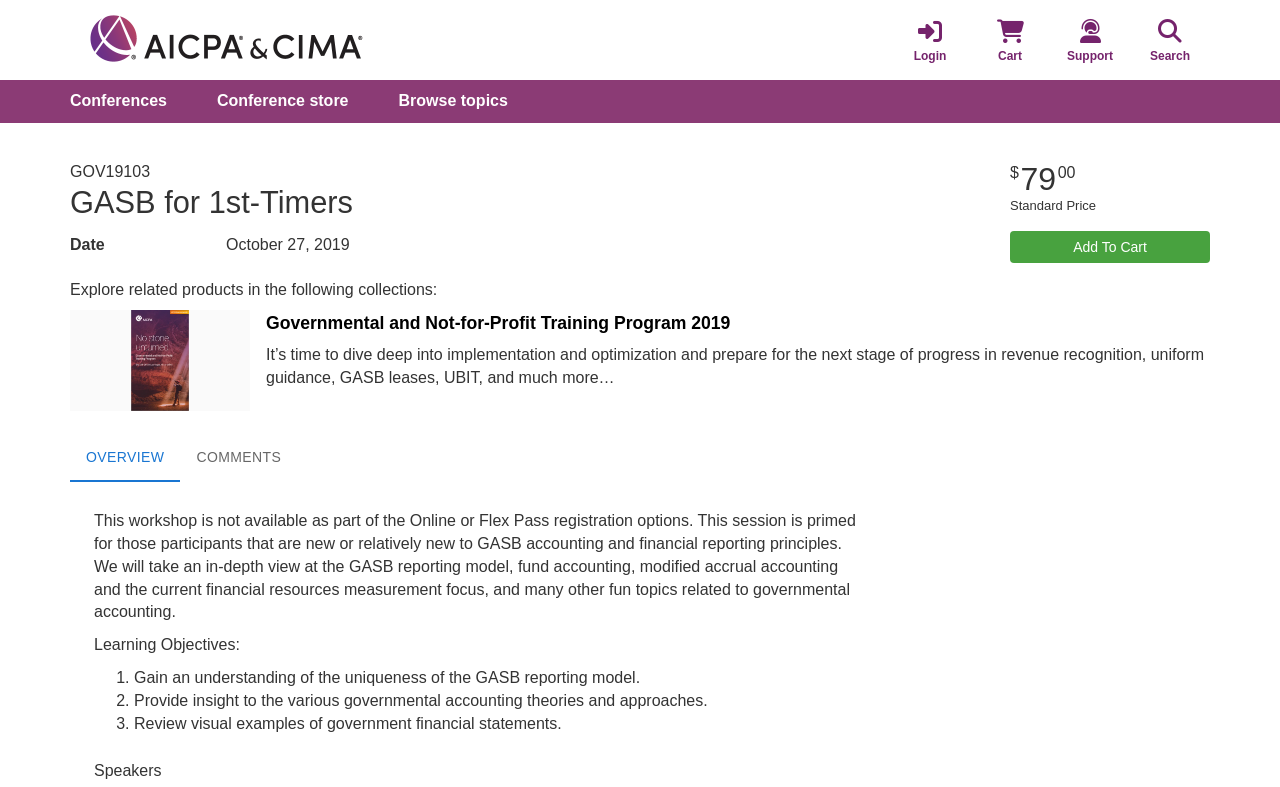Select the bounding box coordinates of the element I need to click to carry out the following instruction: "Click the 'Support' link".

[0.82, 0.0, 0.883, 0.102]